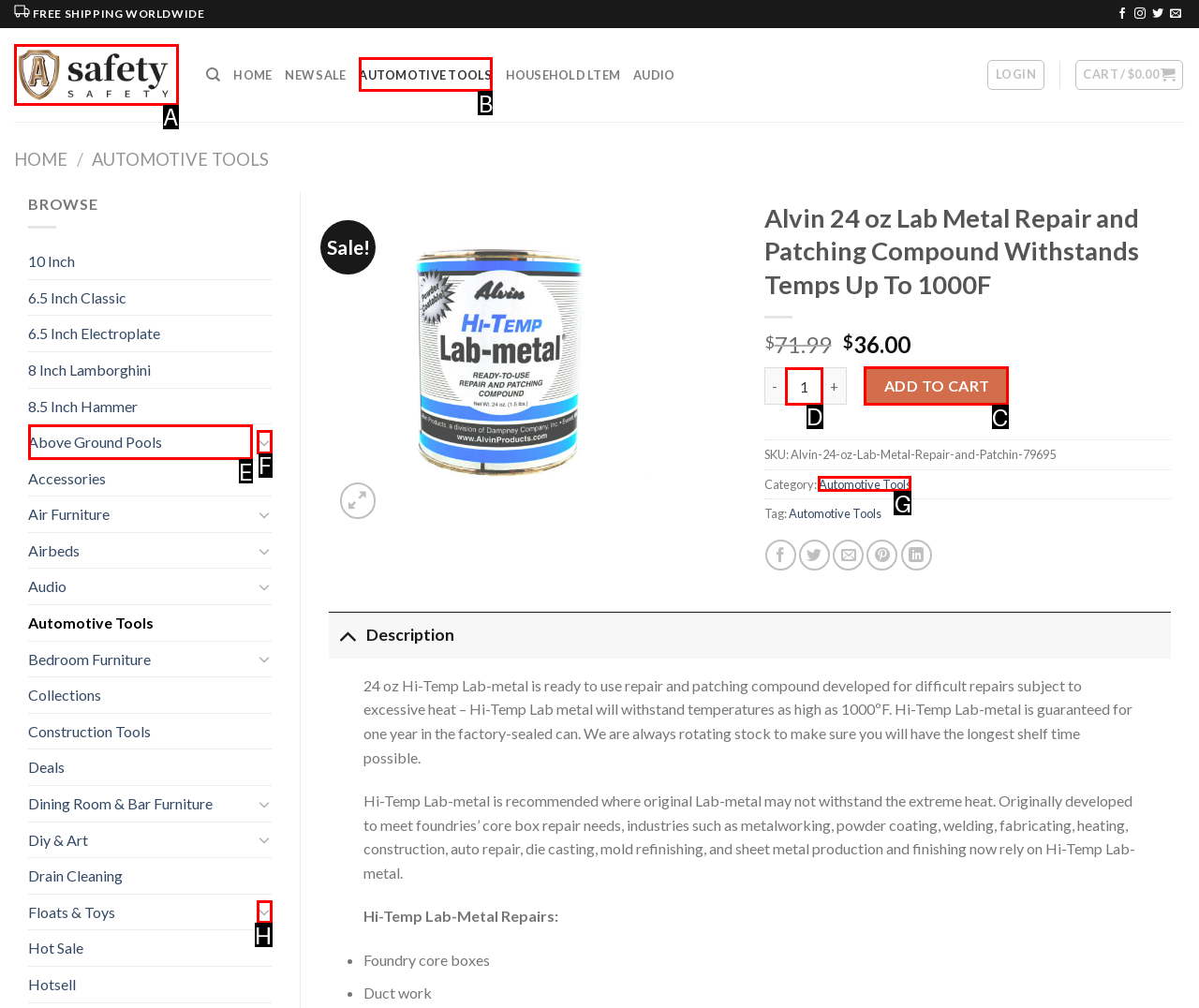Determine which HTML element to click for this task: Add to cart Provide the letter of the selected choice.

C